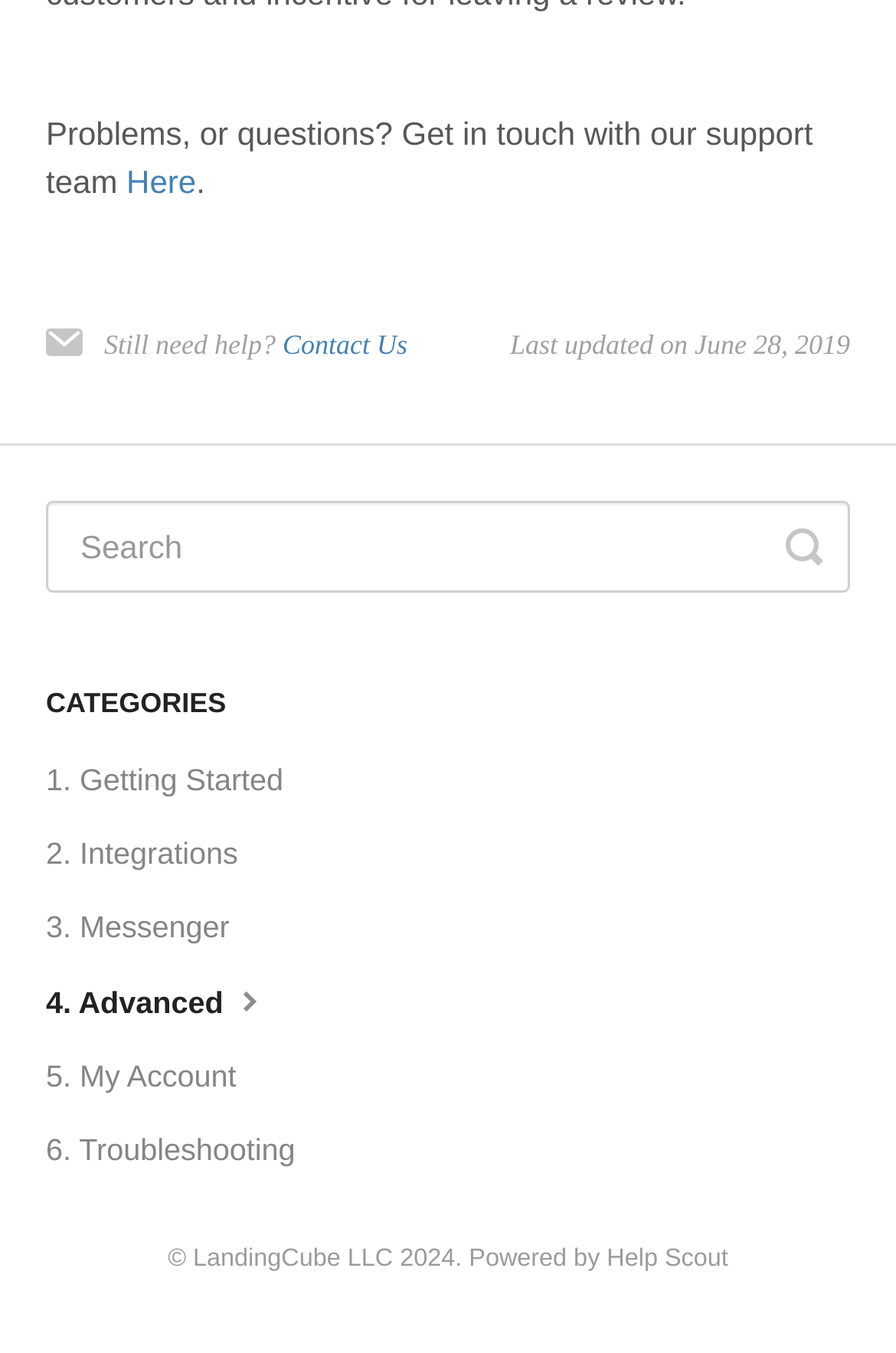Find the bounding box coordinates of the element I should click to carry out the following instruction: "toggle search".

[0.877, 0.37, 0.918, 0.438]